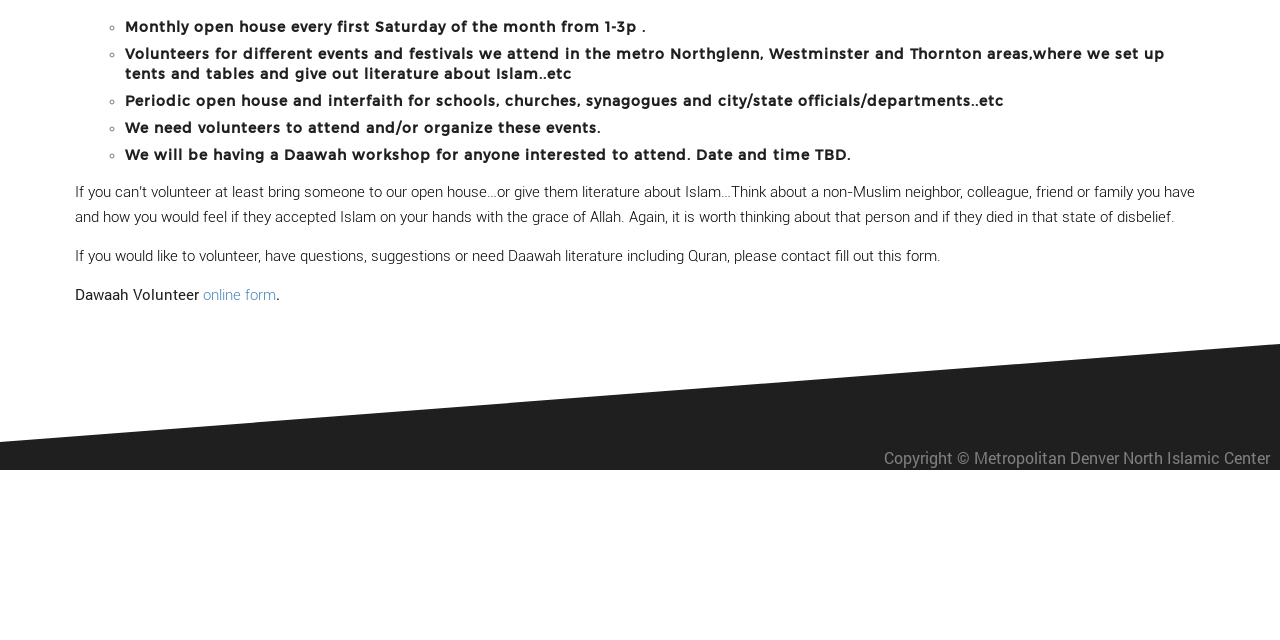Using the webpage screenshot and the element description Saturday, determine the bounding box coordinates. Specify the coordinates in the format (top-left x, top-left y, bottom-right x, bottom-right y) with values ranging from 0 to 1.

[0.293, 0.028, 0.348, 0.054]